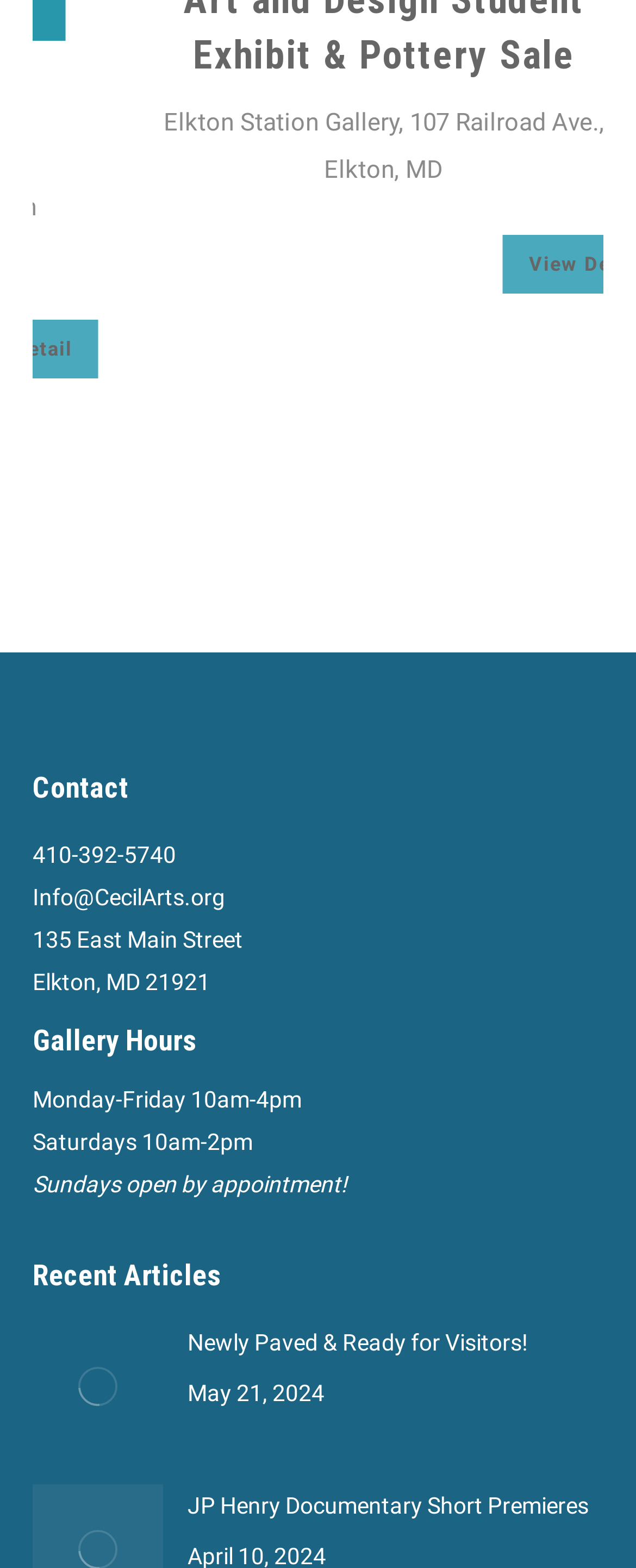Please reply to the following question with a single word or a short phrase:
What are the gallery hours on Saturdays?

10am-2pm